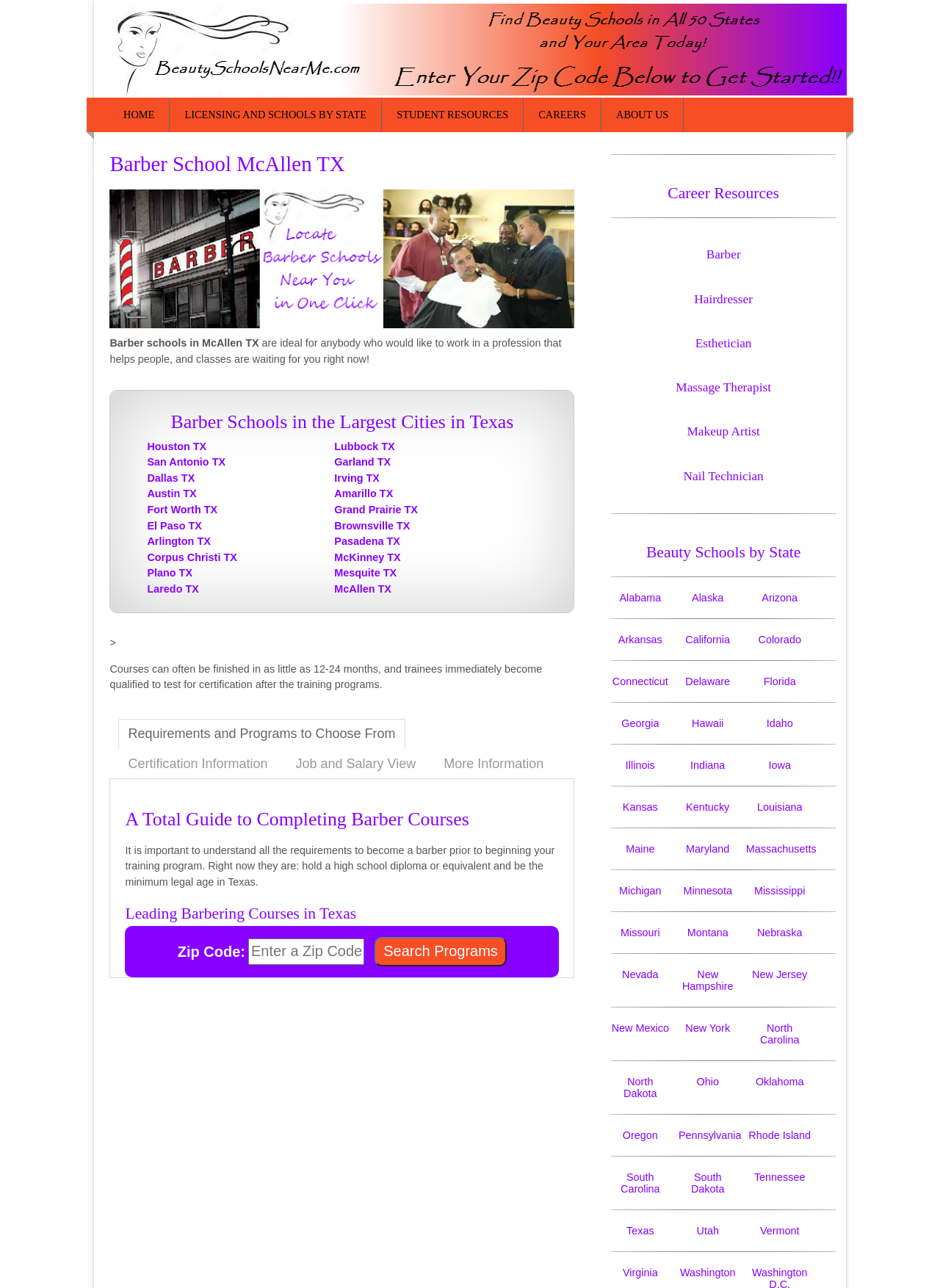What is the profession being described in the main heading? Examine the screenshot and reply using just one word or a brief phrase.

Barber